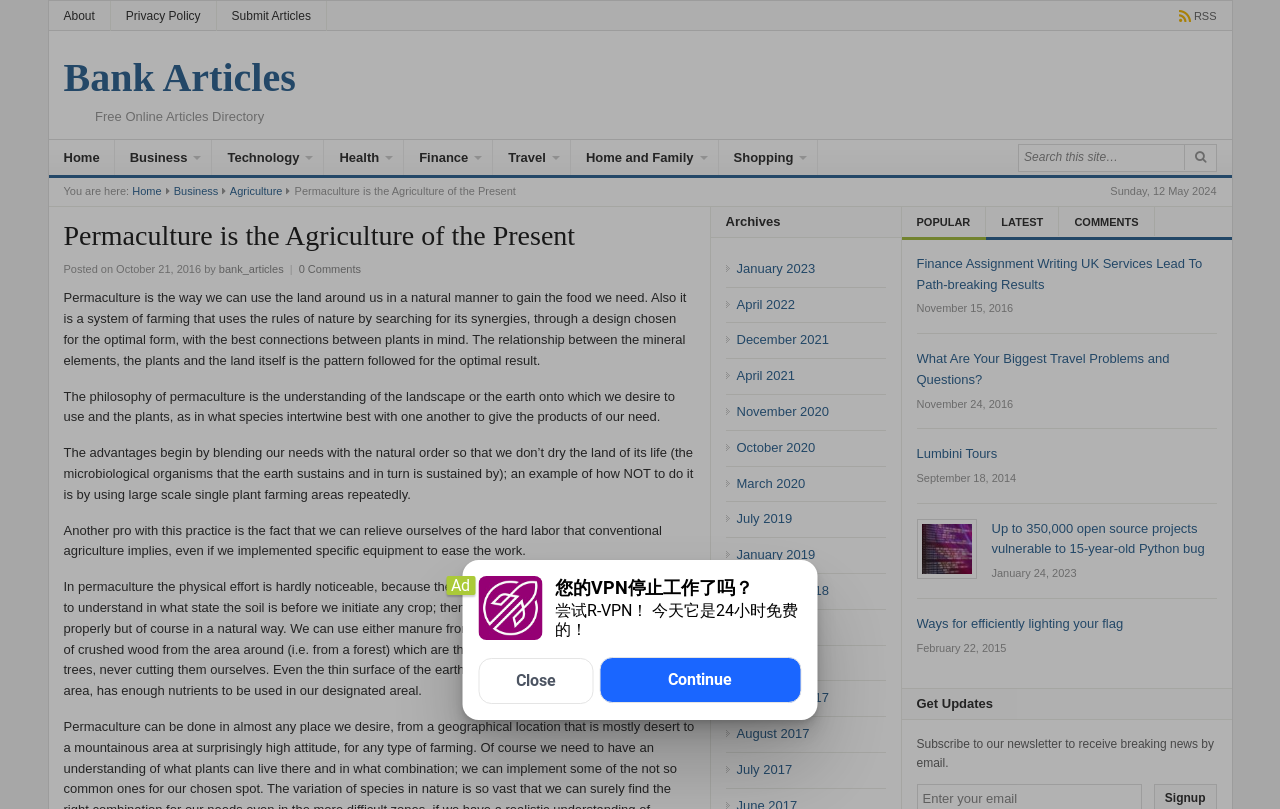What is the purpose of the search box?
Please provide a single word or phrase as your answer based on the image.

Search this site